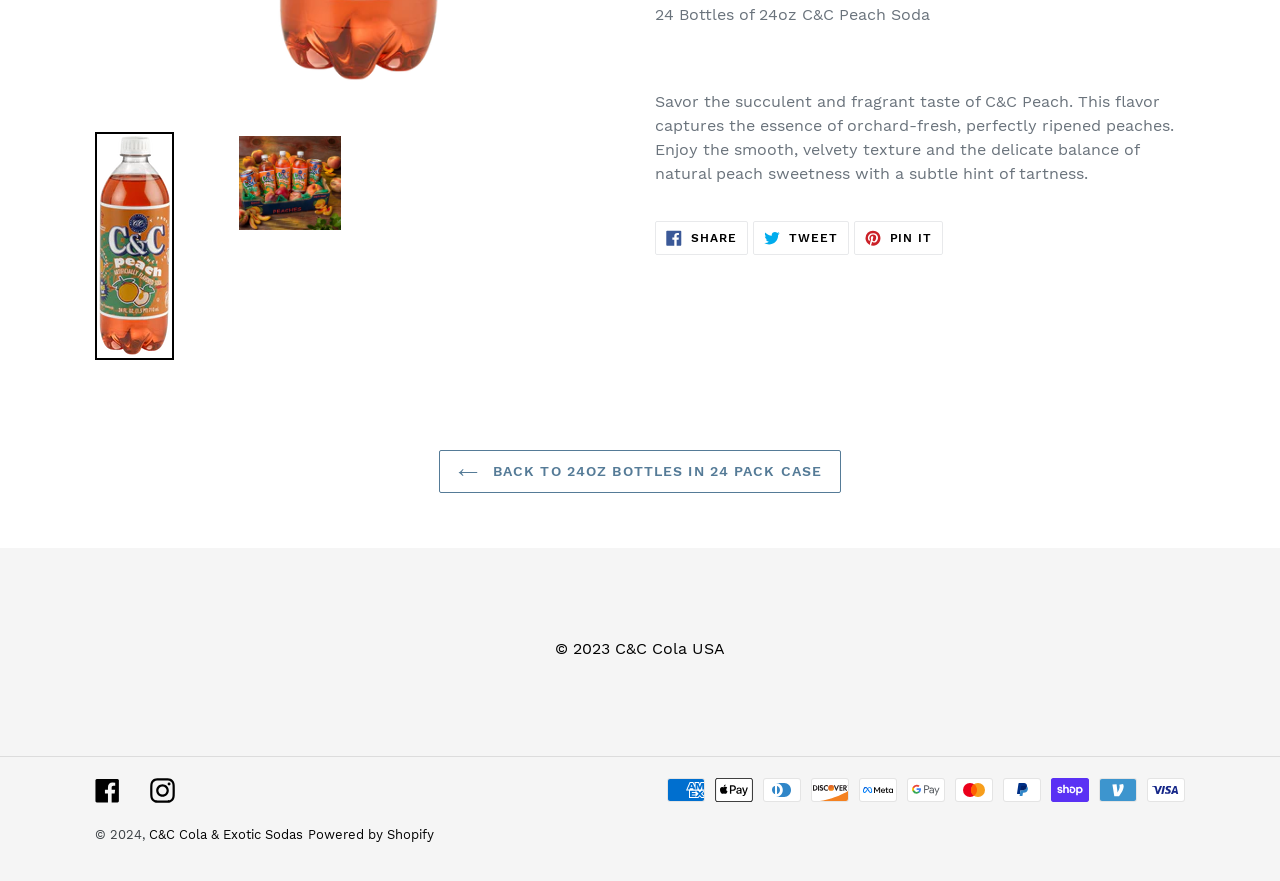Extract the bounding box coordinates of the UI element described by: "Powered by Shopify". The coordinates should include four float numbers ranging from 0 to 1, e.g., [left, top, right, bottom].

[0.241, 0.939, 0.339, 0.956]